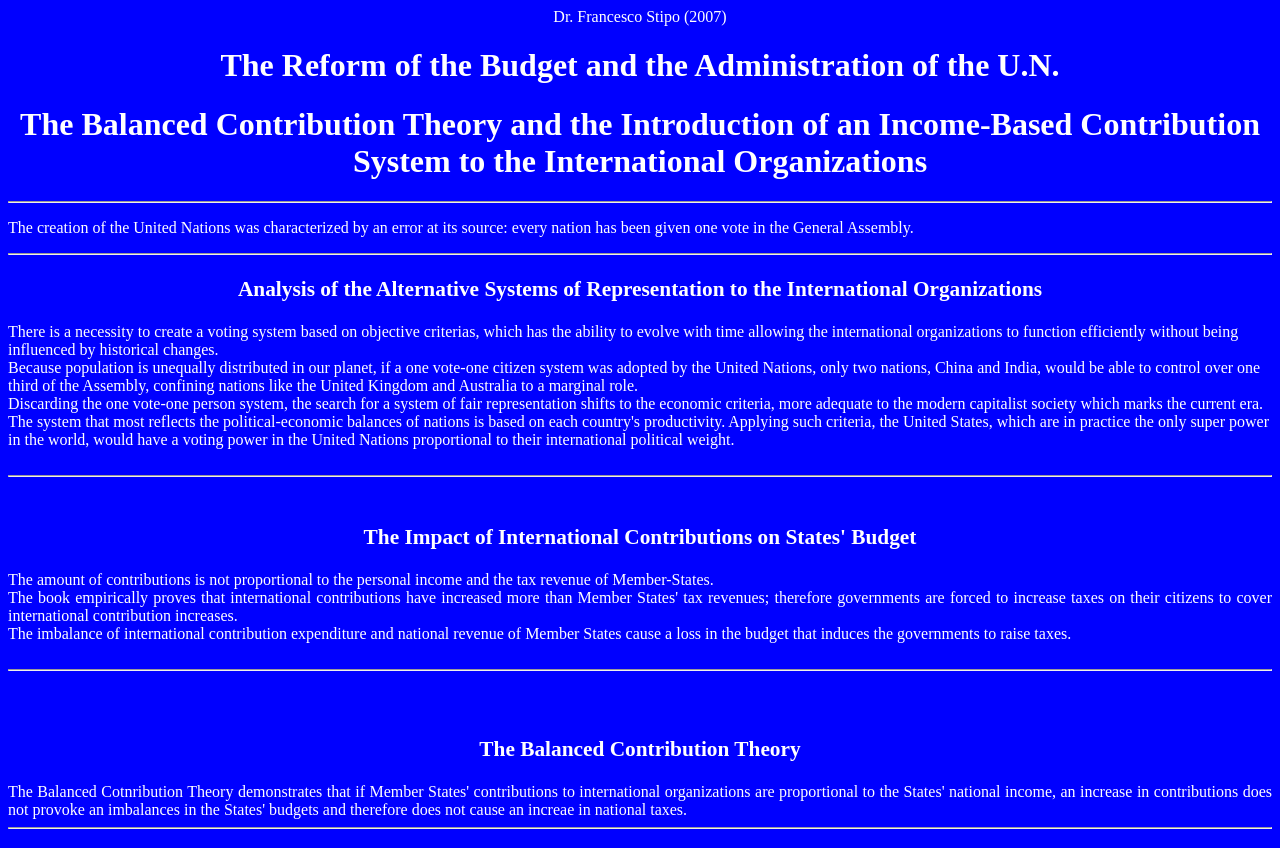How many sections are there in the webpage?
Could you please answer the question thoroughly and with as much detail as possible?

The webpage is divided into six sections, each separated by a horizontal separator element. The sections are: 'The Reform of the Budget and the Administration of the U.N.', 'Analysis of the Alternative Systems of Representation to the International Organizations', 'The Impact of International Contributions on States' Budget', and 'The Balanced Contribution Theory'.